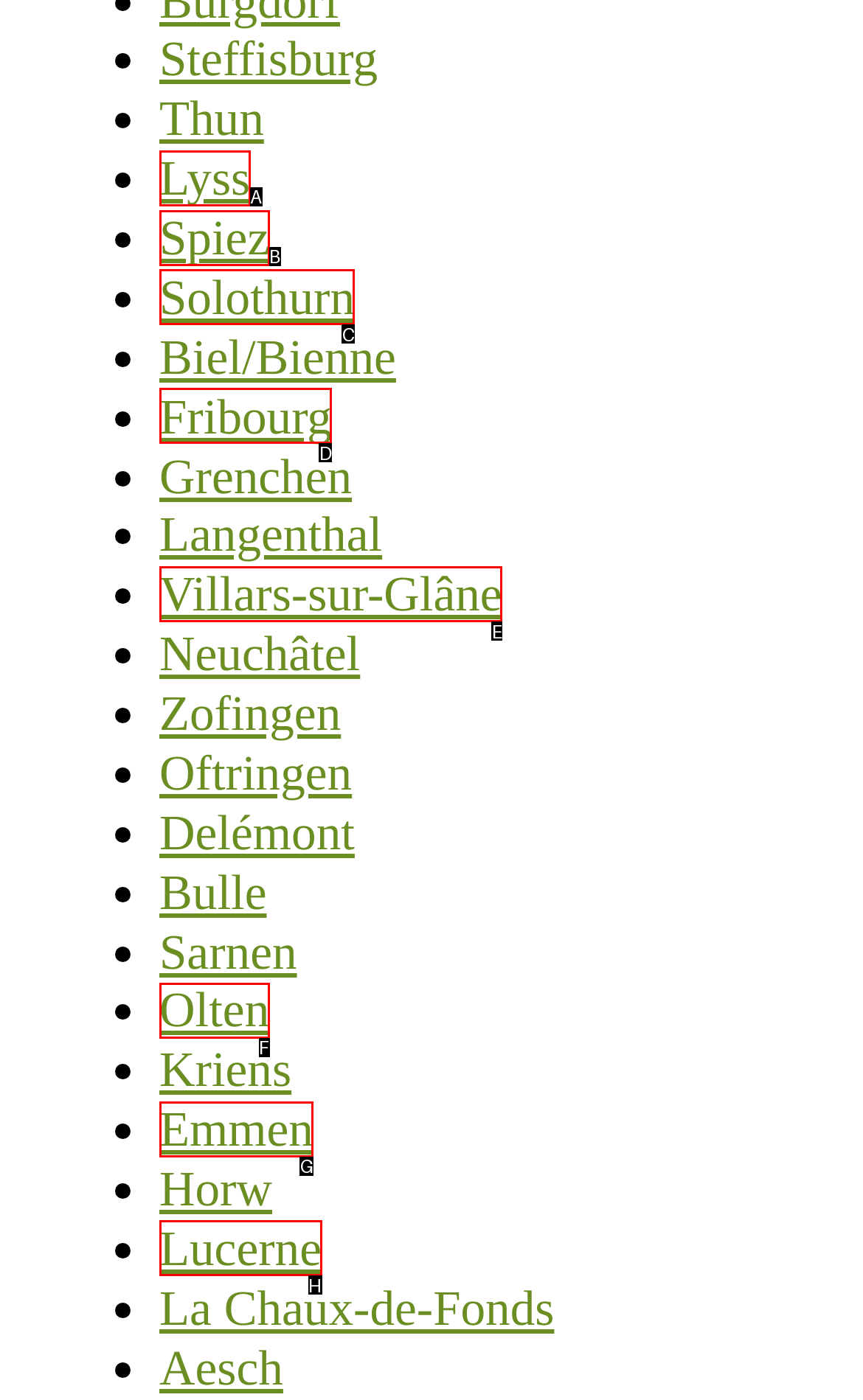Identify the option that best fits this description: Emmen
Answer with the appropriate letter directly.

G